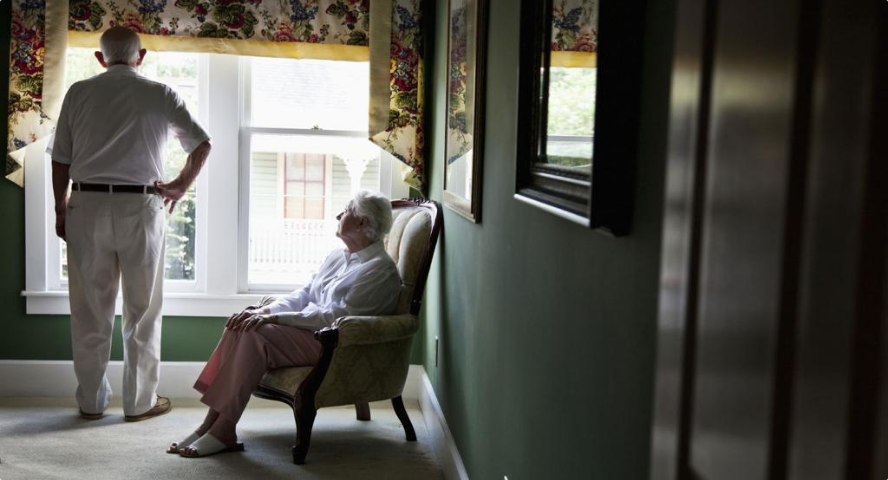Depict the image with a detailed narrative.

In this intimate scene, an elderly couple is depicted in a warmly lit room filled with rich textures and colors. The man stands at a large window, gazing out thoughtfully, while the woman is seated comfortably in an ornate armchair, looking on with a serene expression. Their relaxed attire suggests a cozy, casual atmosphere. The wall behind them is adorned with framed pictures, and floral-patterned curtains frame the window, enhancing the homey feel. This image reflects themes of companionship and the quiet moments shared in later life, highlighting both nostalgia and the comfort of being together.